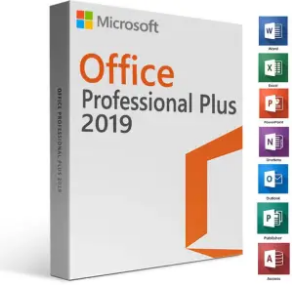Craft a descriptive caption that covers all aspects of the image.

The image showcases the packaging for Microsoft Office Professional Plus 2019, prominently featuring the product name in bold orange lettering on a sleek white box. The Microsoft logo is displayed at the top left corner, enhancing brand recognition. Surrounding the box, there are icons representing various applications included in the suite, such as Word, Excel, PowerPoint, and Outlook, symbolizing the comprehensive productivity tools available to users. This visual representation highlights the software's versatility and is aimed at individuals and businesses seeking advanced office solutions.